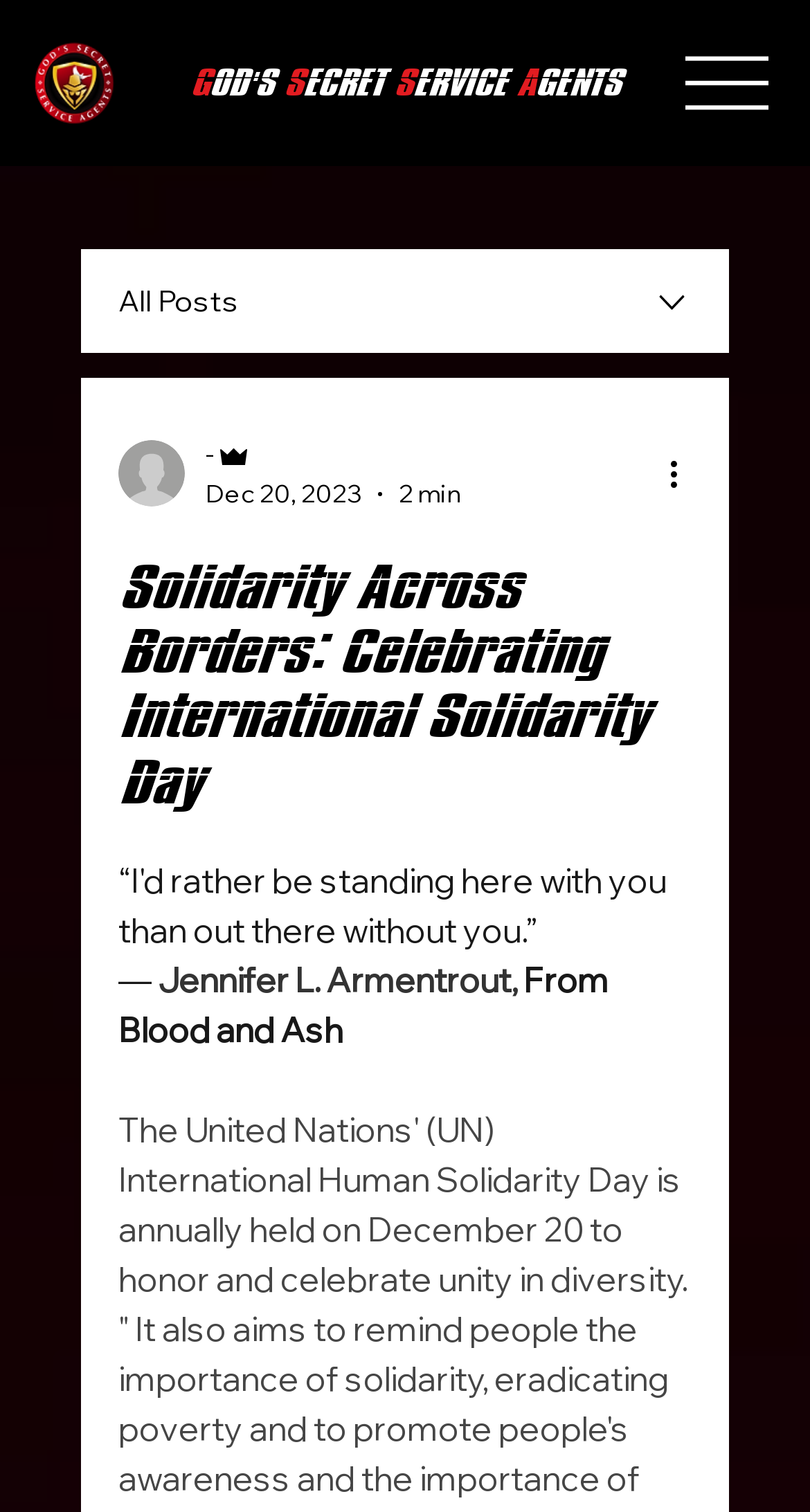Identify the bounding box coordinates for the UI element mentioned here: "-". Provide the coordinates as four float values between 0 and 1, i.e., [left, top, right, bottom].

[0.254, 0.288, 0.569, 0.314]